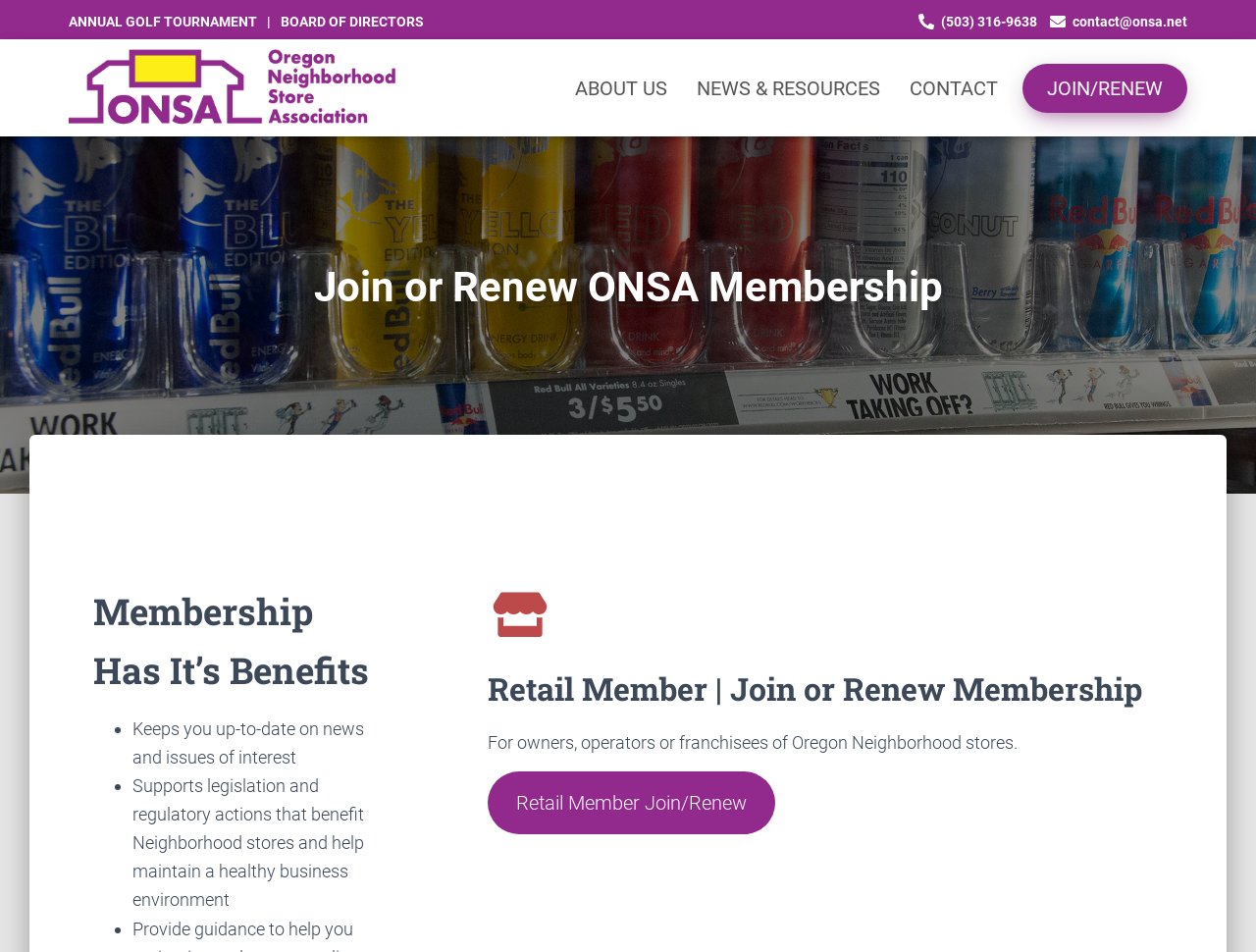What is the benefit of ONSA membership?
Please provide a comprehensive answer to the question based on the webpage screenshot.

I found the benefit of ONSA membership by looking at the section 'Membership Has It’s Benefits', where I saw a list of benefits, and the first one is 'Keeps you up-to-date on news and issues of interest'.